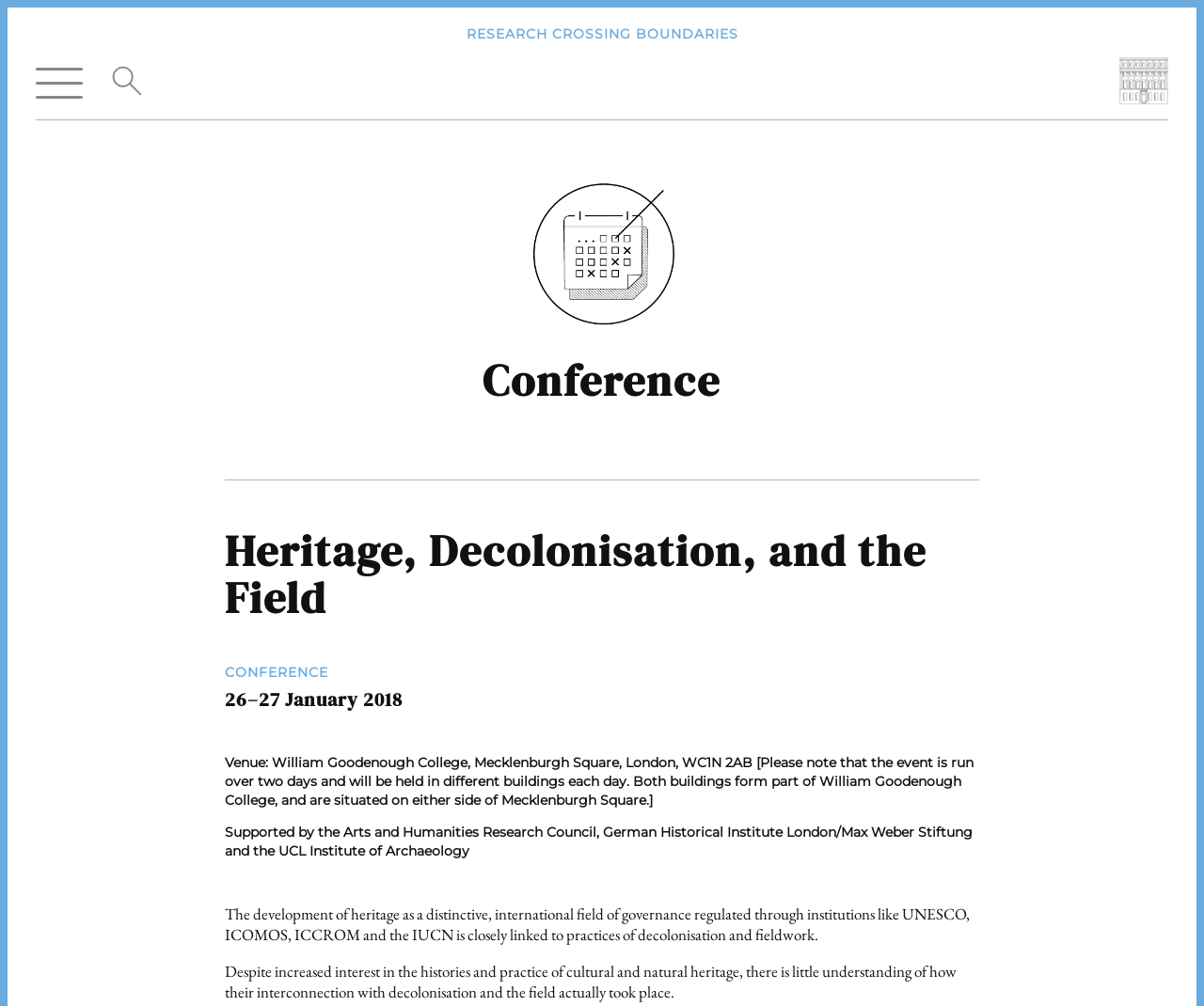Answer the following query with a single word or phrase:
What is the theme of the conference?

Heritage, Decolonisation, and the Field